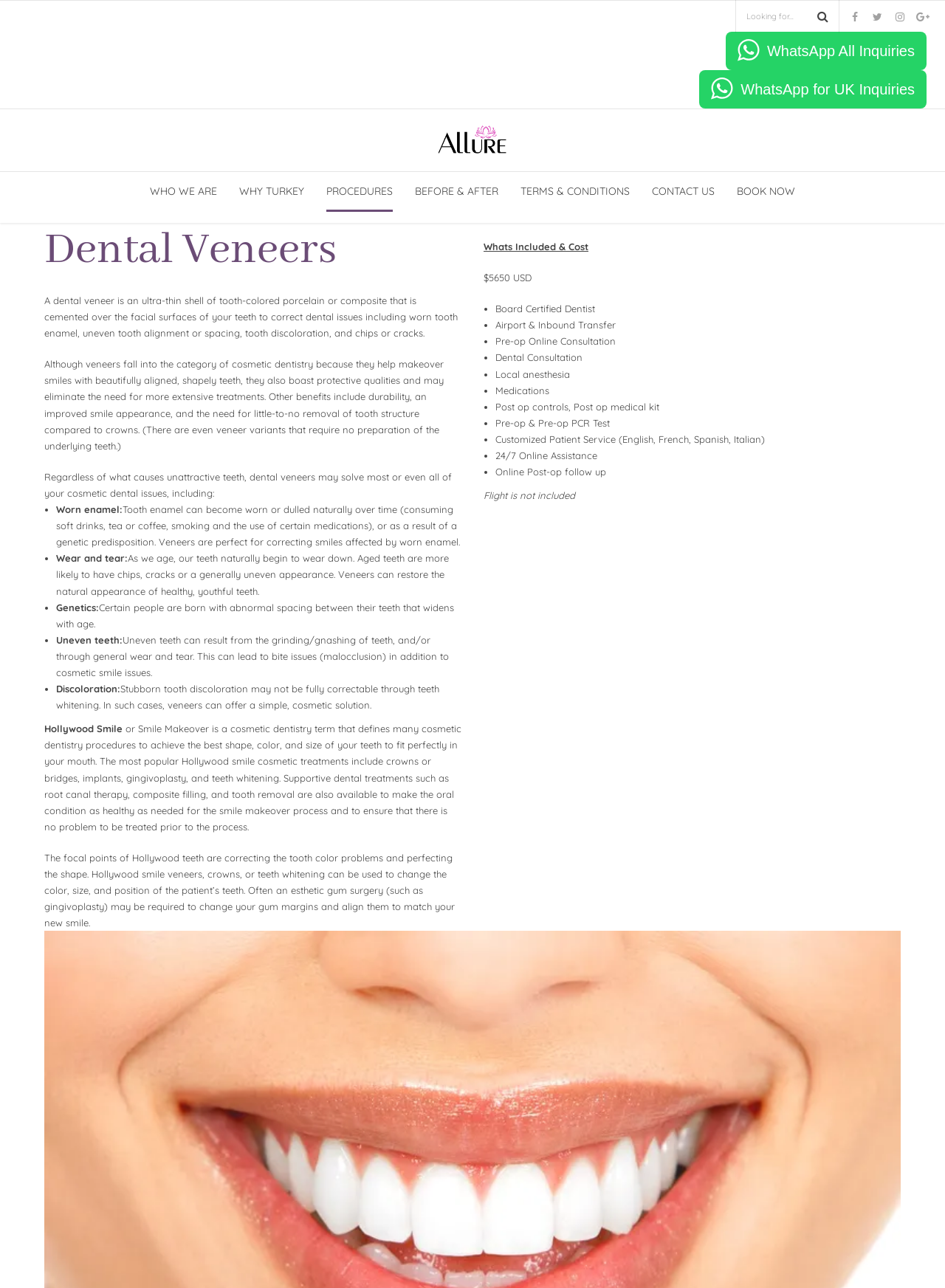Analyze and describe the webpage in a detailed narrative.

The webpage is about Dental Veneers at Allure Medical. At the top, there is a search bar with a textbox and a search button. To the right of the search bar, there are four social media links. Below the search bar, there are several links to different sections of the website, including "WHO WE ARE", "WHY TURKEY", "PROCEDURES", and others.

On the left side of the page, there is a list of procedures, including "Hair Transplant", "Cosmetic Surgery", "Brazilian Butt Lift", and many others. Each procedure has a brief description and an icon.

The main content of the page is about Dental Veneers. There is a heading "Dental Veneers" followed by a paragraph explaining what dental veneers are and their benefits. Below this, there is a list of cosmetic dental issues that dental veneers can solve, including worn enamel, wear and tear, genetics, uneven teeth, and discoloration. Each issue has a brief description.

Further down the page, there is a section about "Hollywood Smile" or "Smile Makeover", which is a cosmetic dentistry term that defines many cosmetic dentistry procedures to achieve the best shape, color, and size of teeth. This section explains the focal points of Hollywood teeth and the procedures involved.

At the bottom of the page, there is a separator line, followed by a section about "Whats Included & Cost" of the dental veneers procedure. The cost is listed as $5650 USD, and there is a list of what is included in the cost, including a board-certified dentist, airport and inbound transfer, and pre-op online consultation.